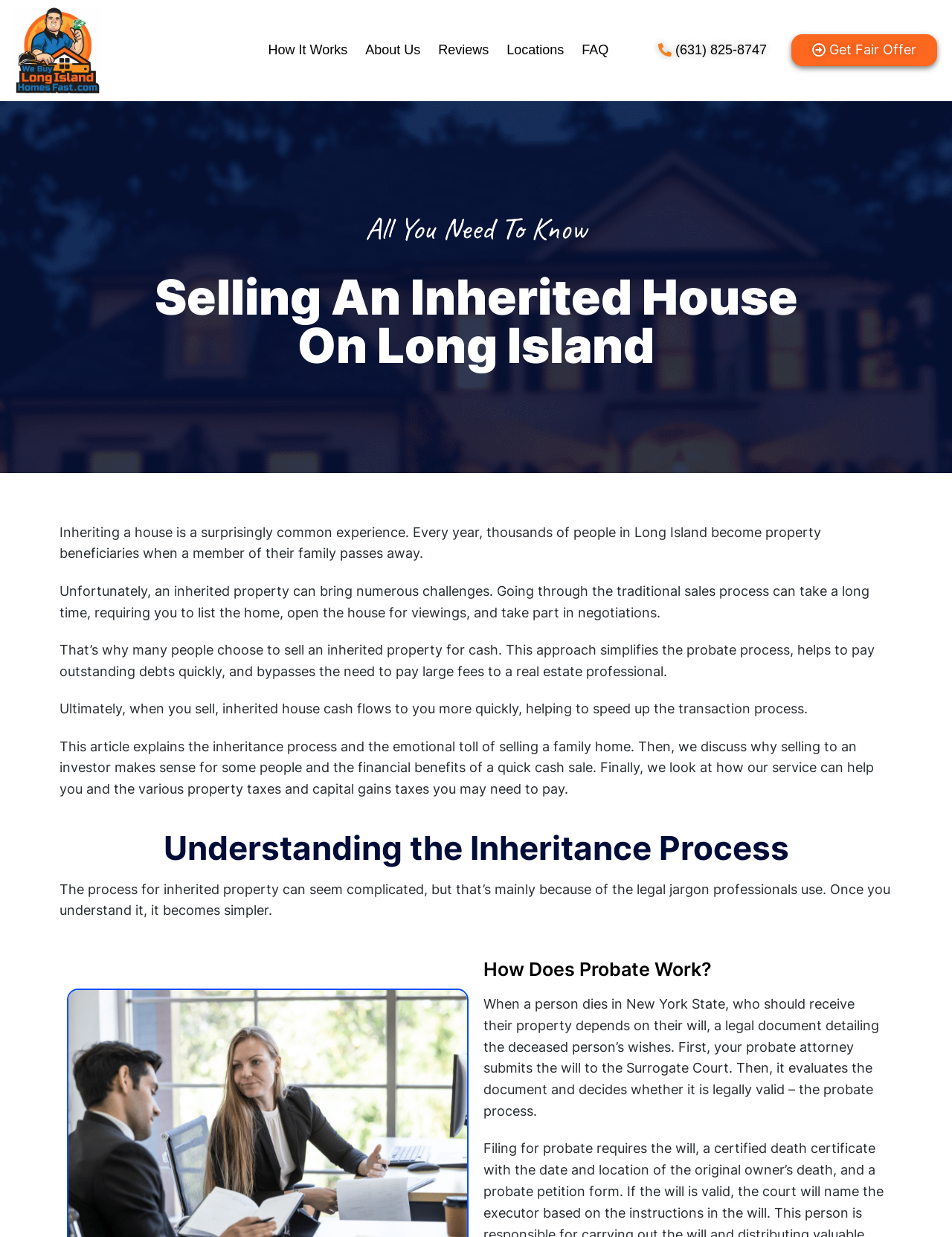Determine the coordinates of the bounding box that should be clicked to complete the instruction: "Navigate to 'How It Works'". The coordinates should be represented by four float numbers between 0 and 1: [left, top, right, bottom].

[0.272, 0.034, 0.374, 0.048]